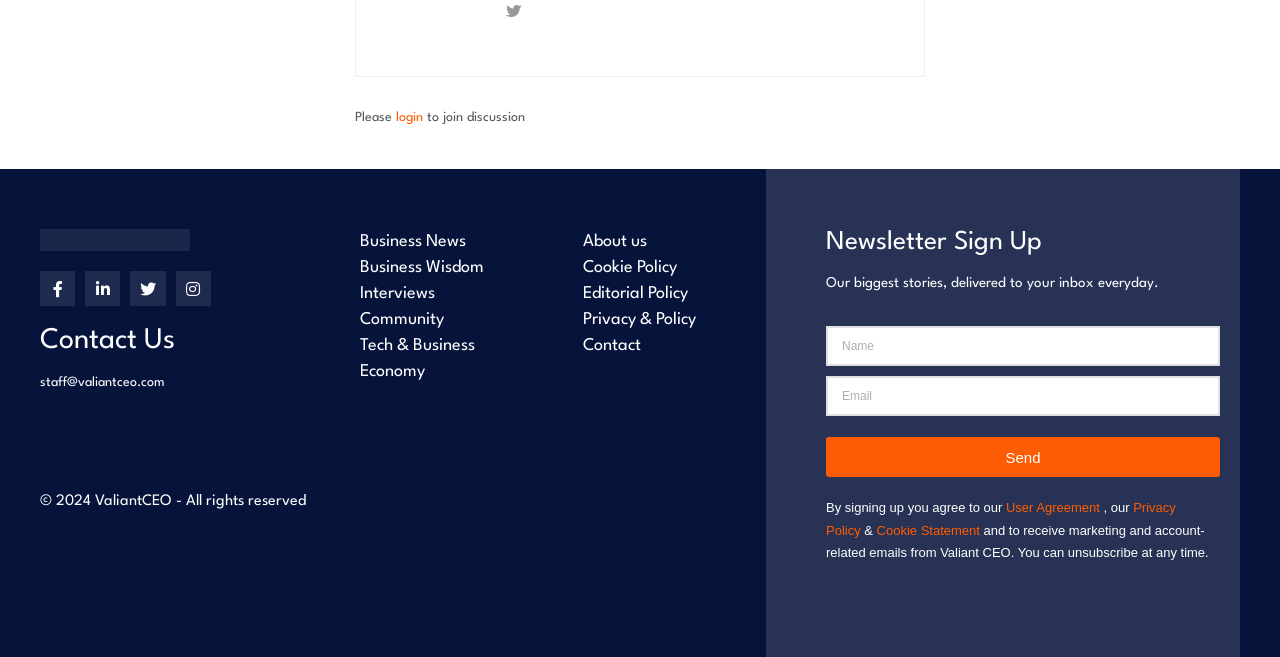Ascertain the bounding box coordinates for the UI element detailed here: "Twitter". The coordinates should be provided as [left, top, right, bottom] with each value being a float between 0 and 1.

[0.102, 0.413, 0.129, 0.466]